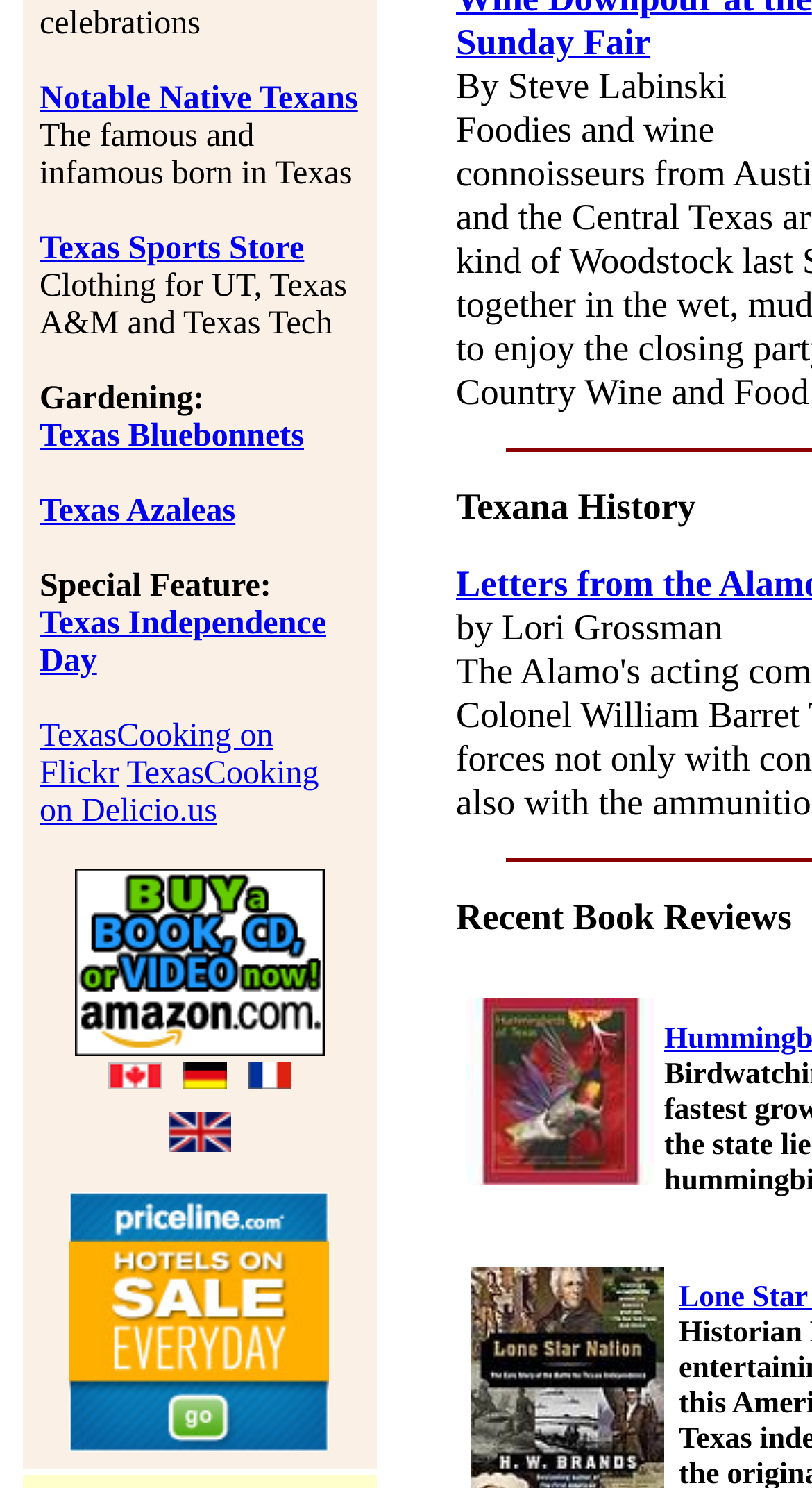How many links are related to Amazon?
Based on the visual content, answer with a single word or a brief phrase.

4